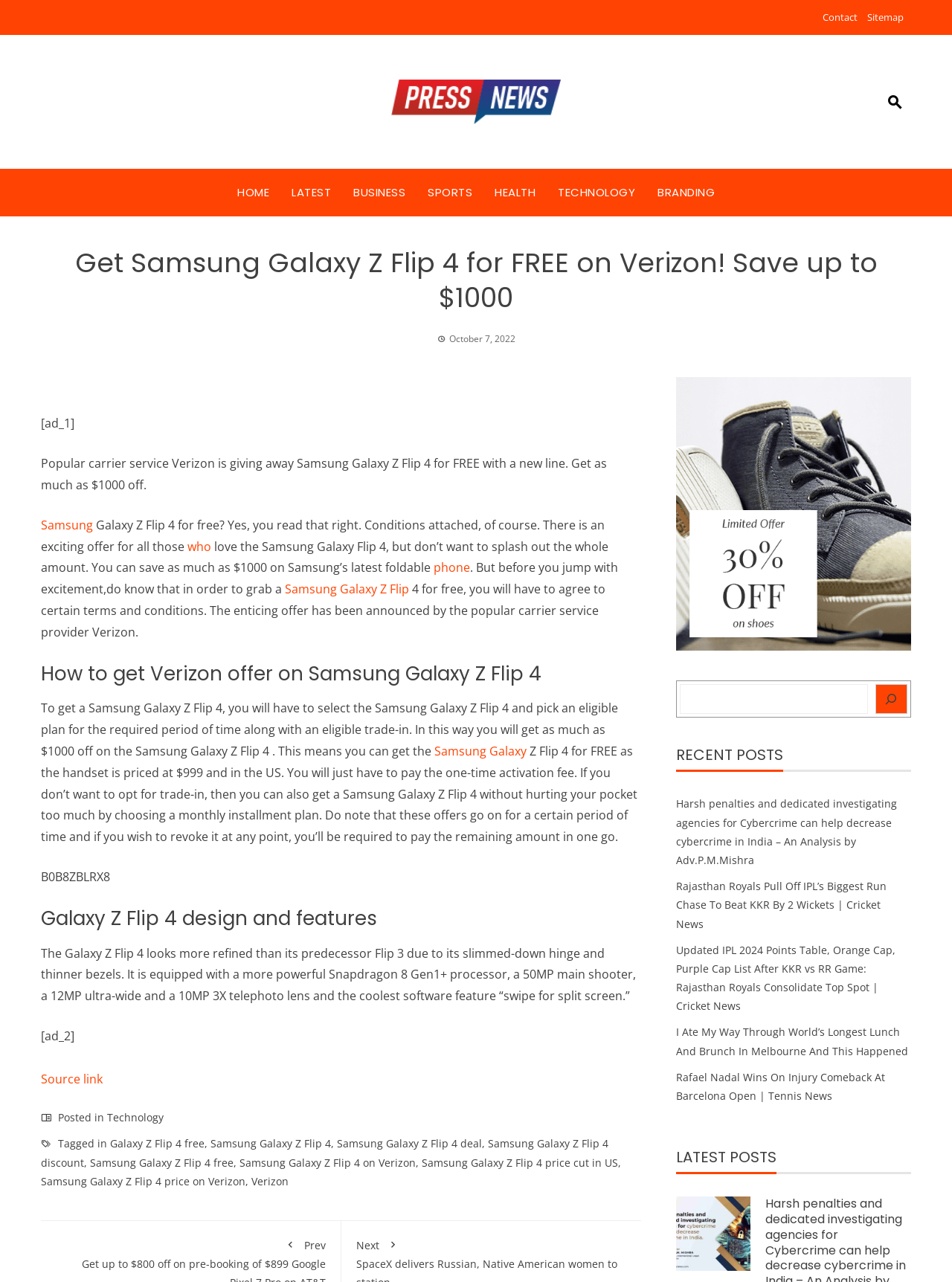Kindly determine the bounding box coordinates of the area that needs to be clicked to fulfill this instruction: "Search for something".

[0.714, 0.534, 0.911, 0.557]